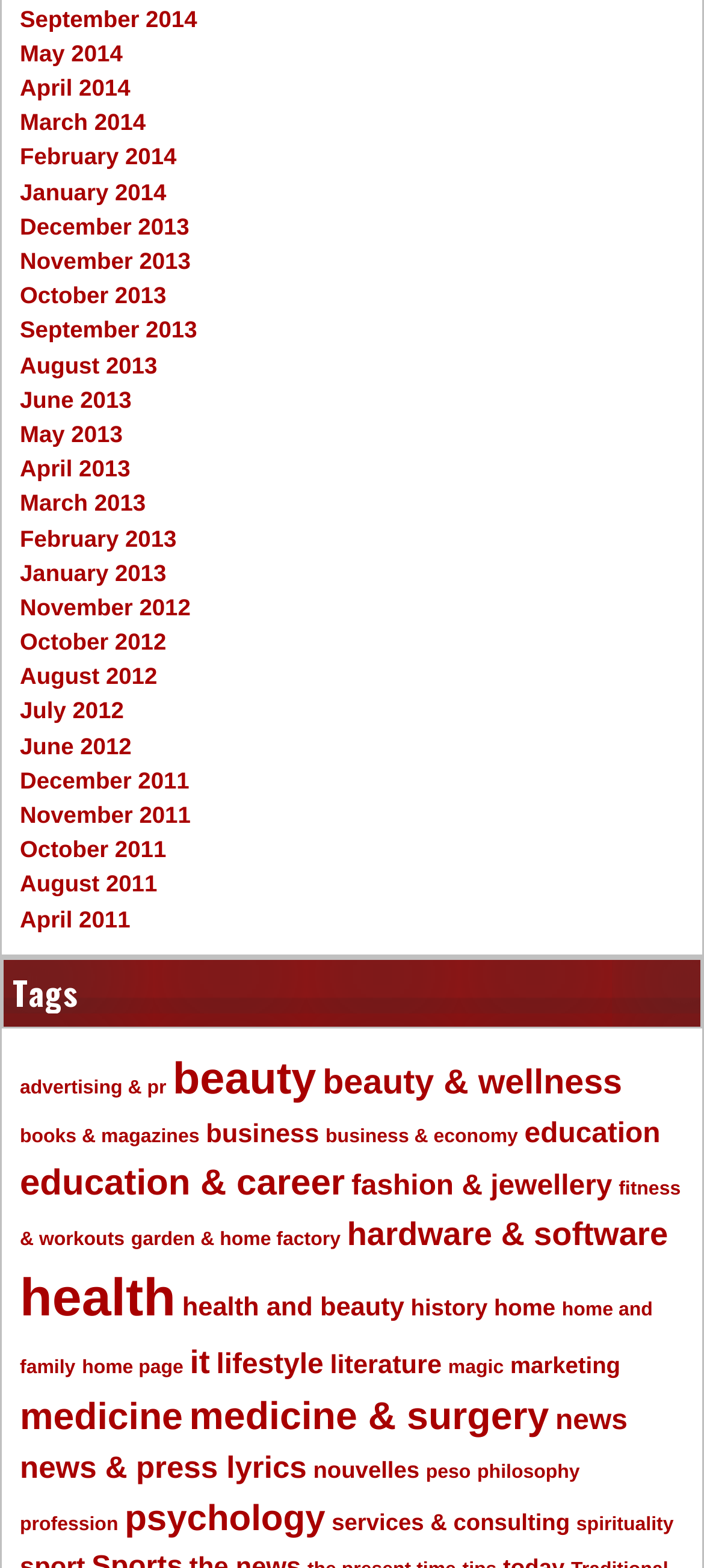Predict the bounding box coordinates for the UI element described as: "medicine". The coordinates should be four float numbers between 0 and 1, presented as [left, top, right, bottom].

[0.028, 0.891, 0.26, 0.917]